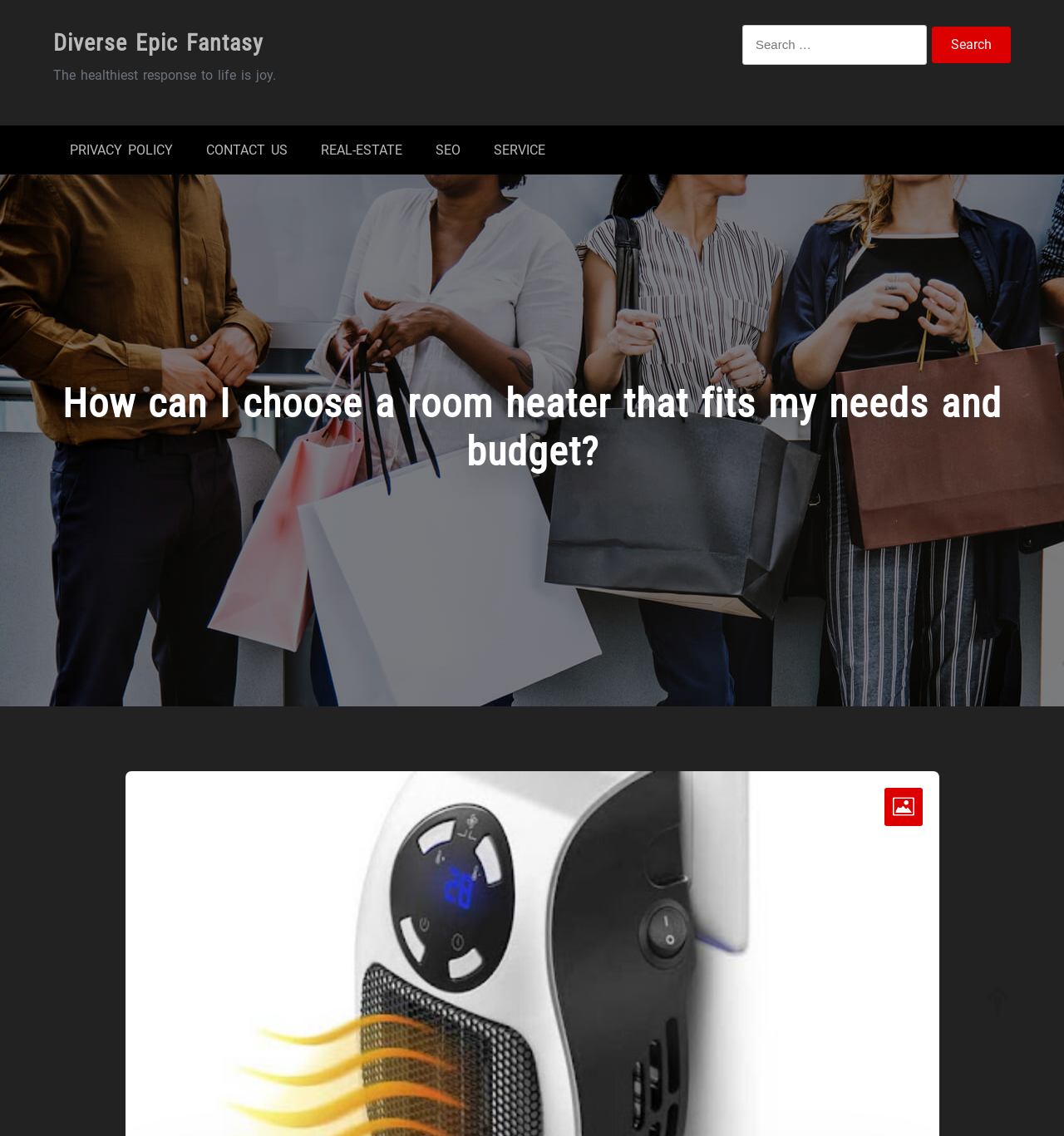What is the quote displayed on the webpage?
Provide a detailed and extensive answer to the question.

I found the quote 'The healthiest response to life is joy.' on the webpage, which is displayed as a static text element with a bounding box coordinate of [0.05, 0.059, 0.259, 0.073].